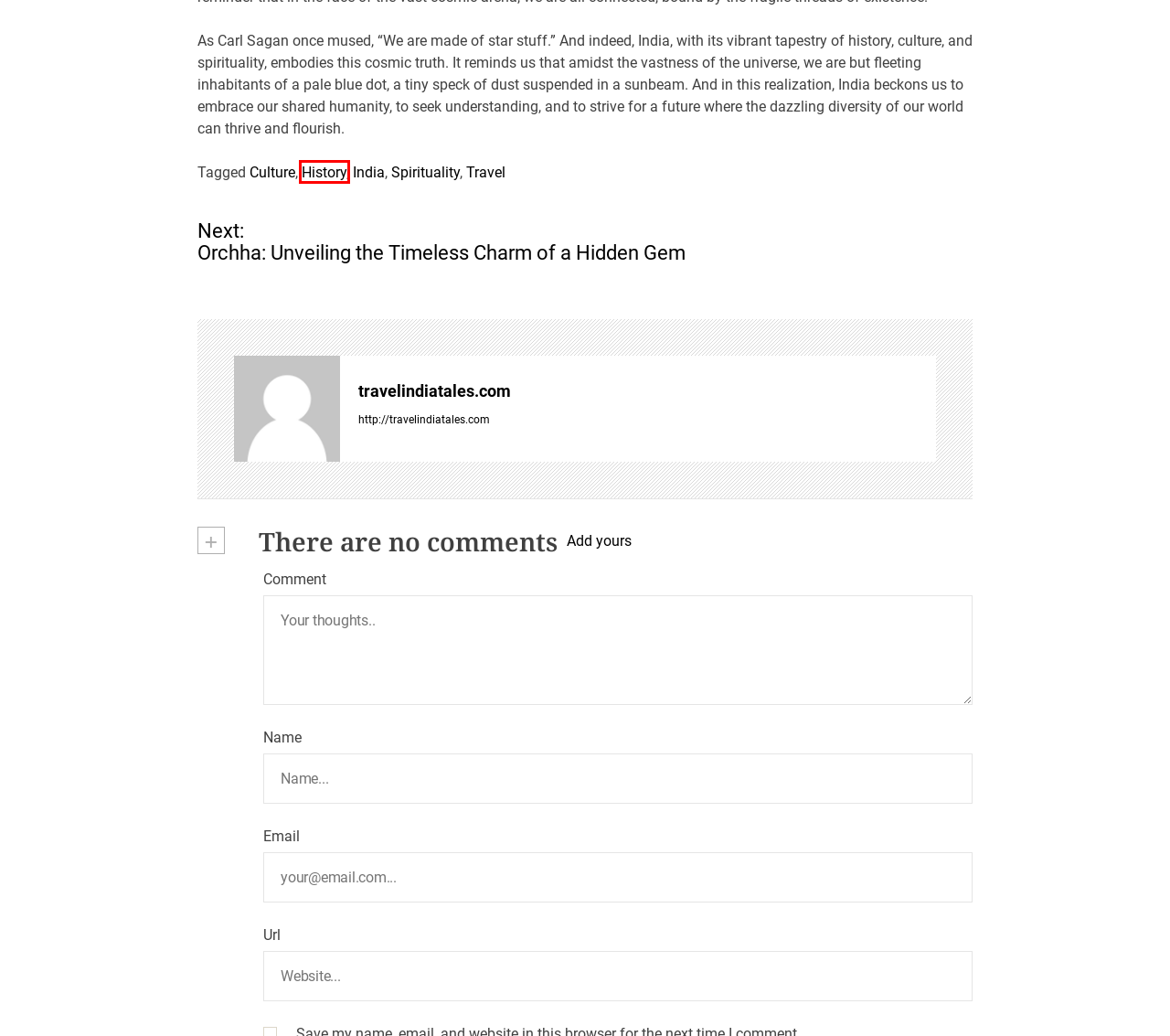Look at the screenshot of the webpage and find the element within the red bounding box. Choose the webpage description that best fits the new webpage that will appear after clicking the element. Here are the candidates:
A. Uncovering the Rich History and Heritage of Rajasthan, India - Travel India Tales
B. Disclaimer - Travel India Tales
C. History - Travel India Tales
D. Spirituality - Travel India Tales
E. About Us - Travel India Tales
F. Travel - Travel India Tales
G. Culture - Travel India Tales
H. India - Travel India Tales

C